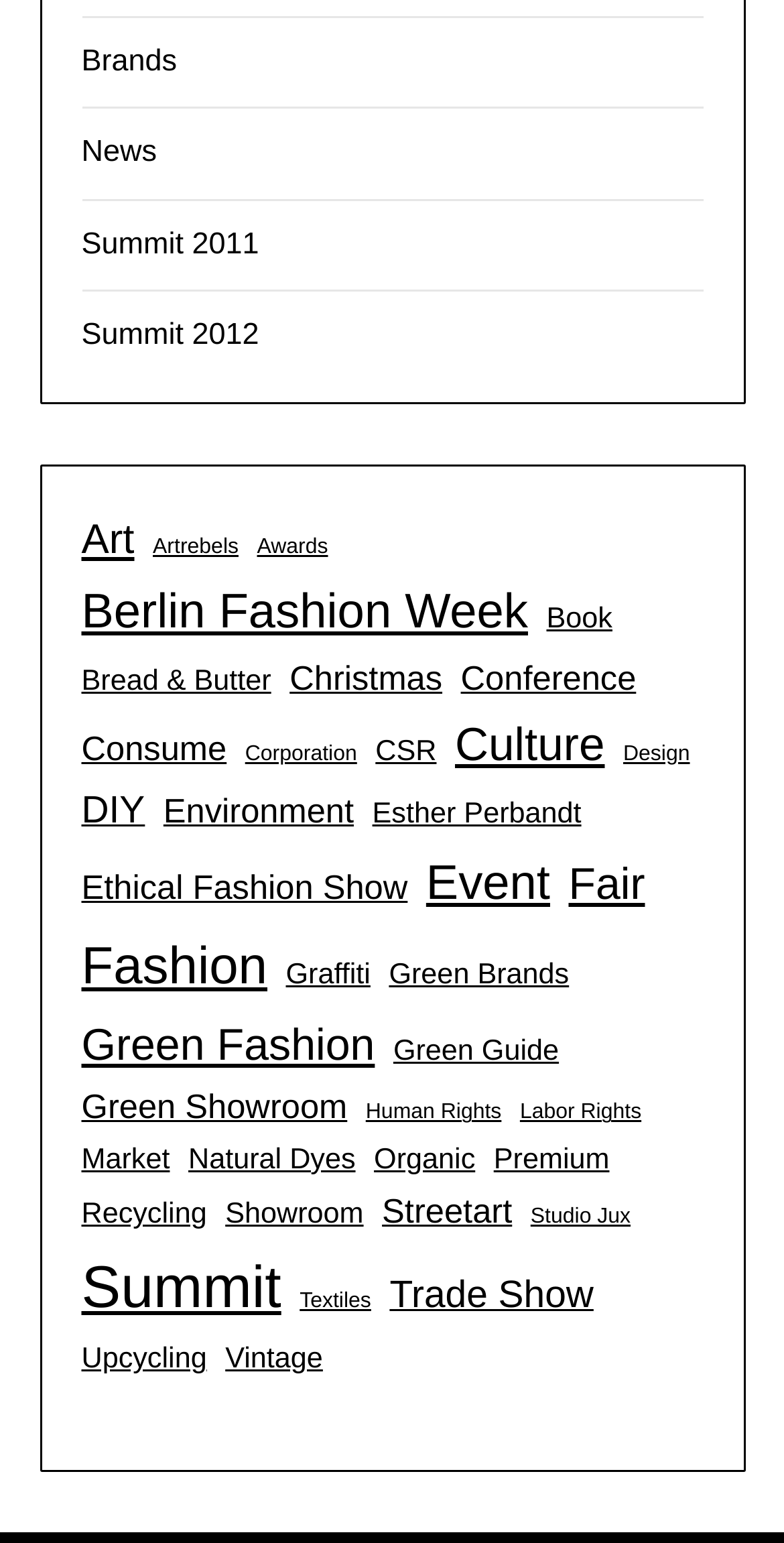Provide the bounding box coordinates of the HTML element this sentence describes: "Textiles". The bounding box coordinates consist of four float numbers between 0 and 1, i.e., [left, top, right, bottom].

[0.382, 0.832, 0.473, 0.855]